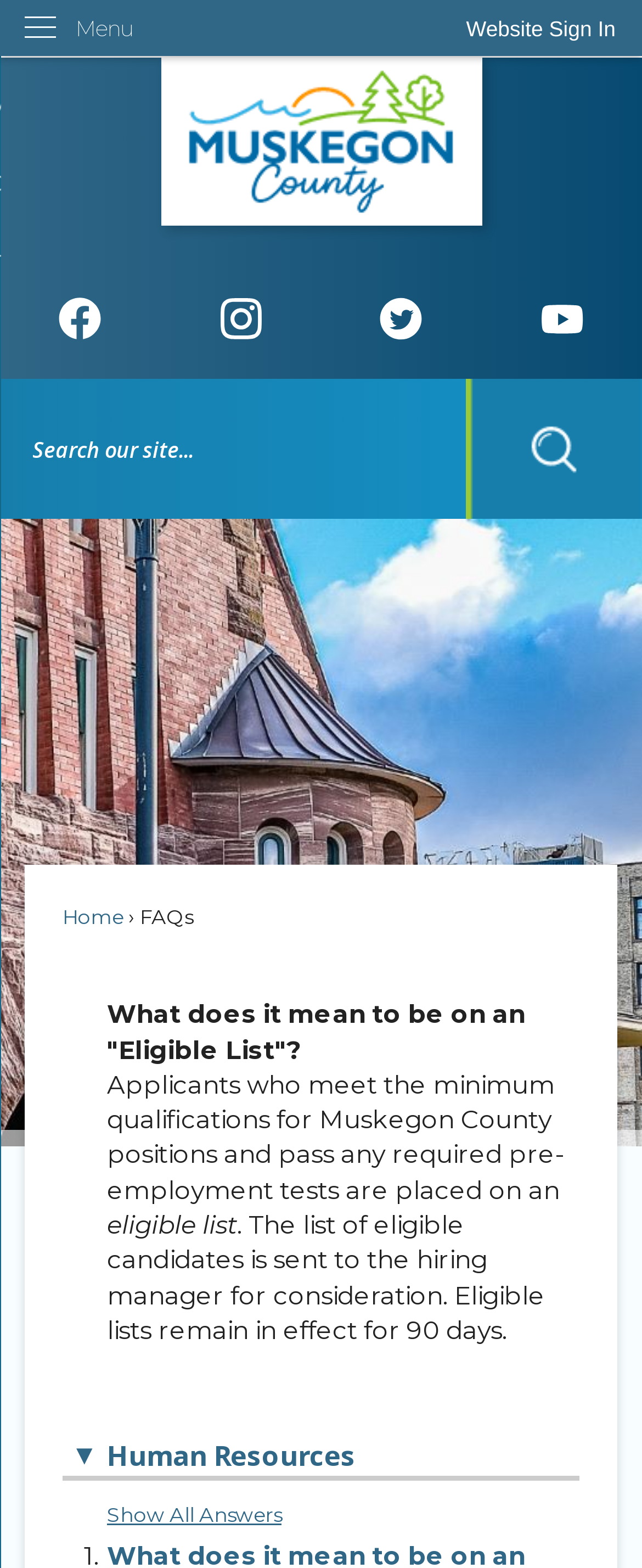Given the webpage screenshot, identify the bounding box of the UI element that matches this description: "networks".

None